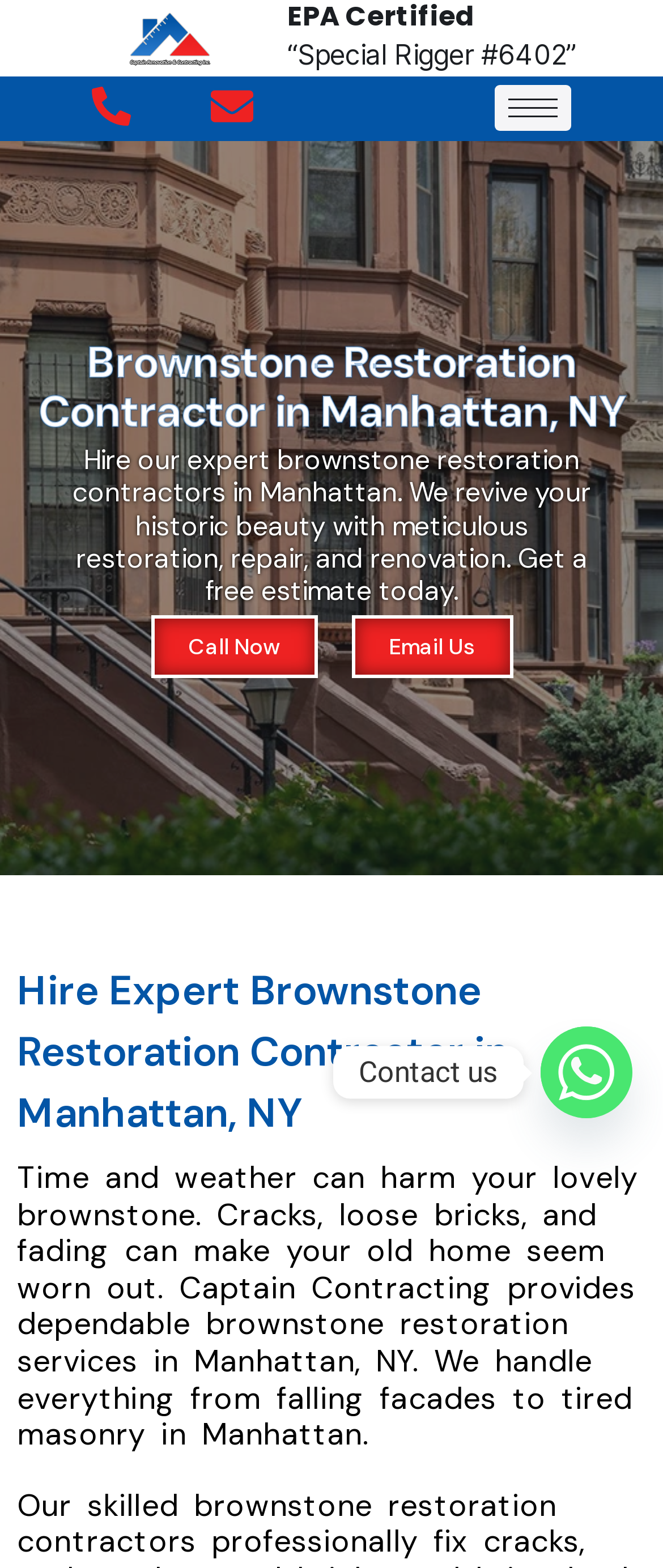Predict the bounding box of the UI element based on the description: "parent_node: Home aria-label="hamburger-icon"". The coordinates should be four float numbers between 0 and 1, formatted as [left, top, right, bottom].

[0.747, 0.054, 0.862, 0.084]